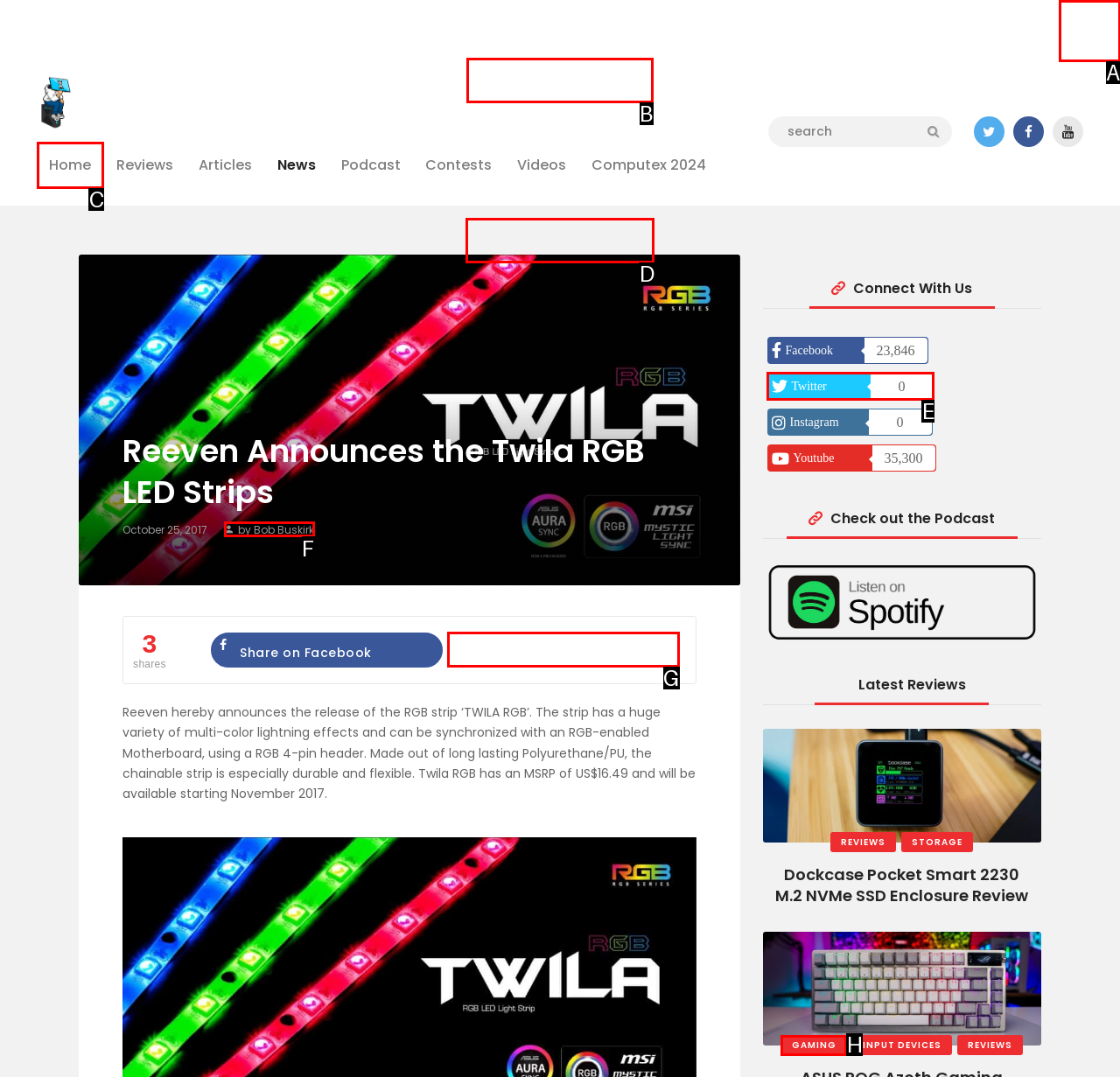From the description: Twitter 0Followers, select the HTML element that fits best. Reply with the letter of the appropriate option.

E